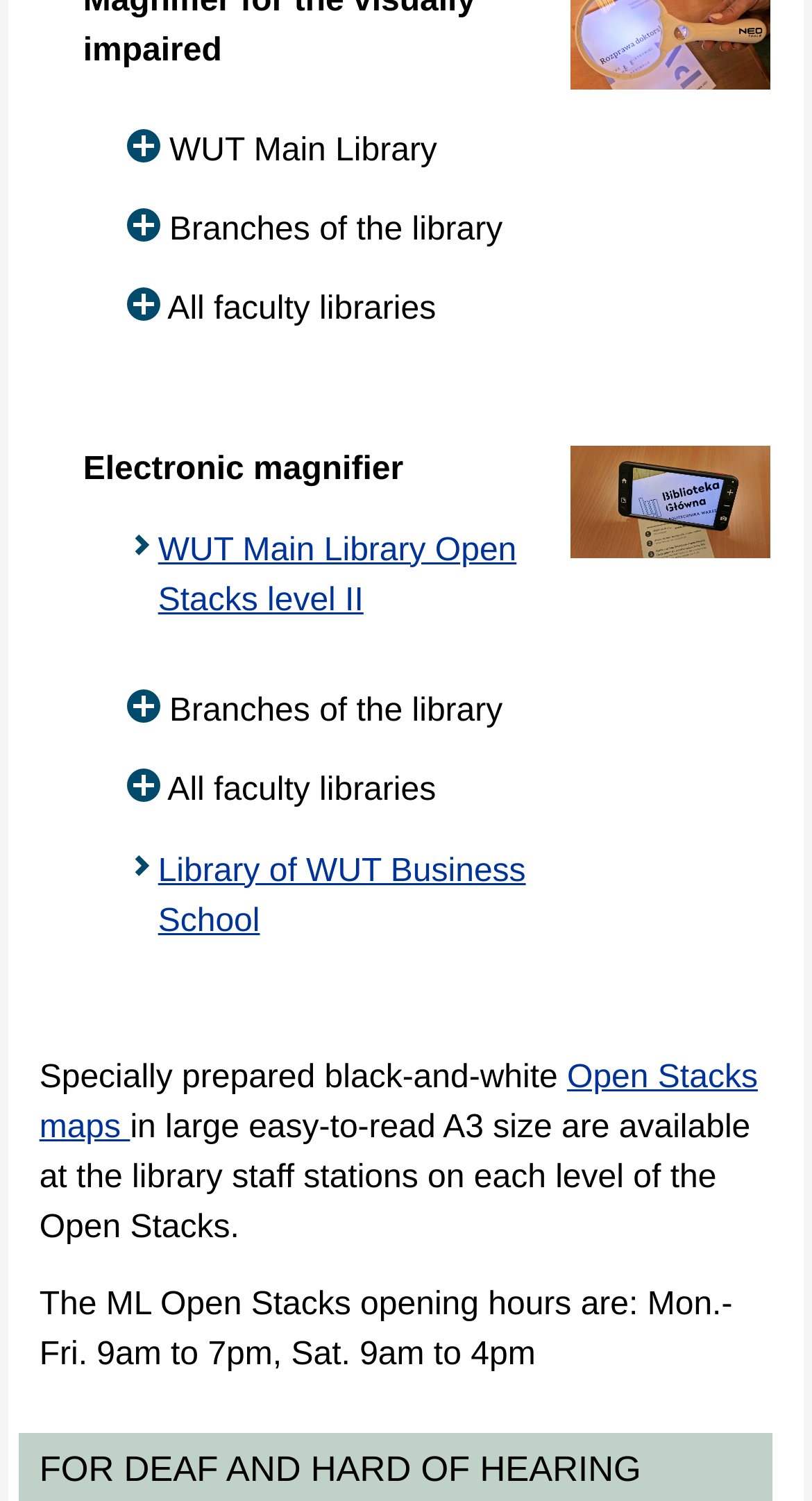What are the opening hours of the ML Open Stacks?
Please use the image to provide a one-word or short phrase answer.

Mon.-Fri. 9am to 7pm, Sat. 9am to 4pm